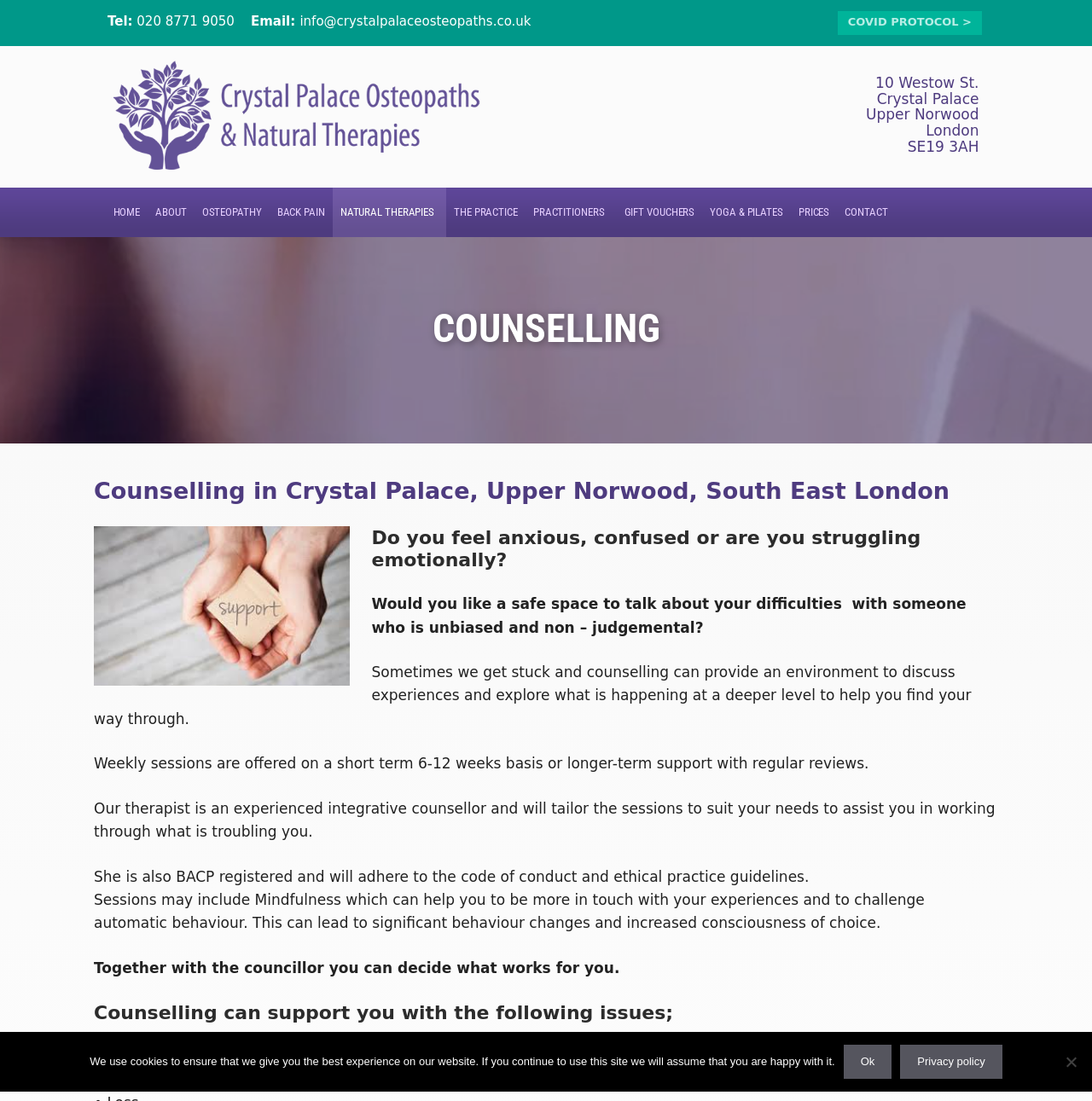Please find the bounding box coordinates of the element that needs to be clicked to perform the following instruction: "Click the COVID PROTOCOL link". The bounding box coordinates should be four float numbers between 0 and 1, represented as [left, top, right, bottom].

[0.767, 0.01, 0.899, 0.032]